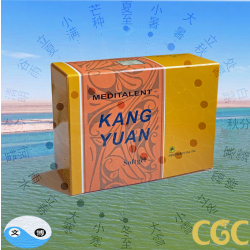What is the purpose of the supplement?
Refer to the image and offer an in-depth and detailed answer to the question.

According to the caption, the supplement is marketed as a natural enhancement for immune support and overall well-being, suggesting that its purpose is to provide health benefits to the consumer.